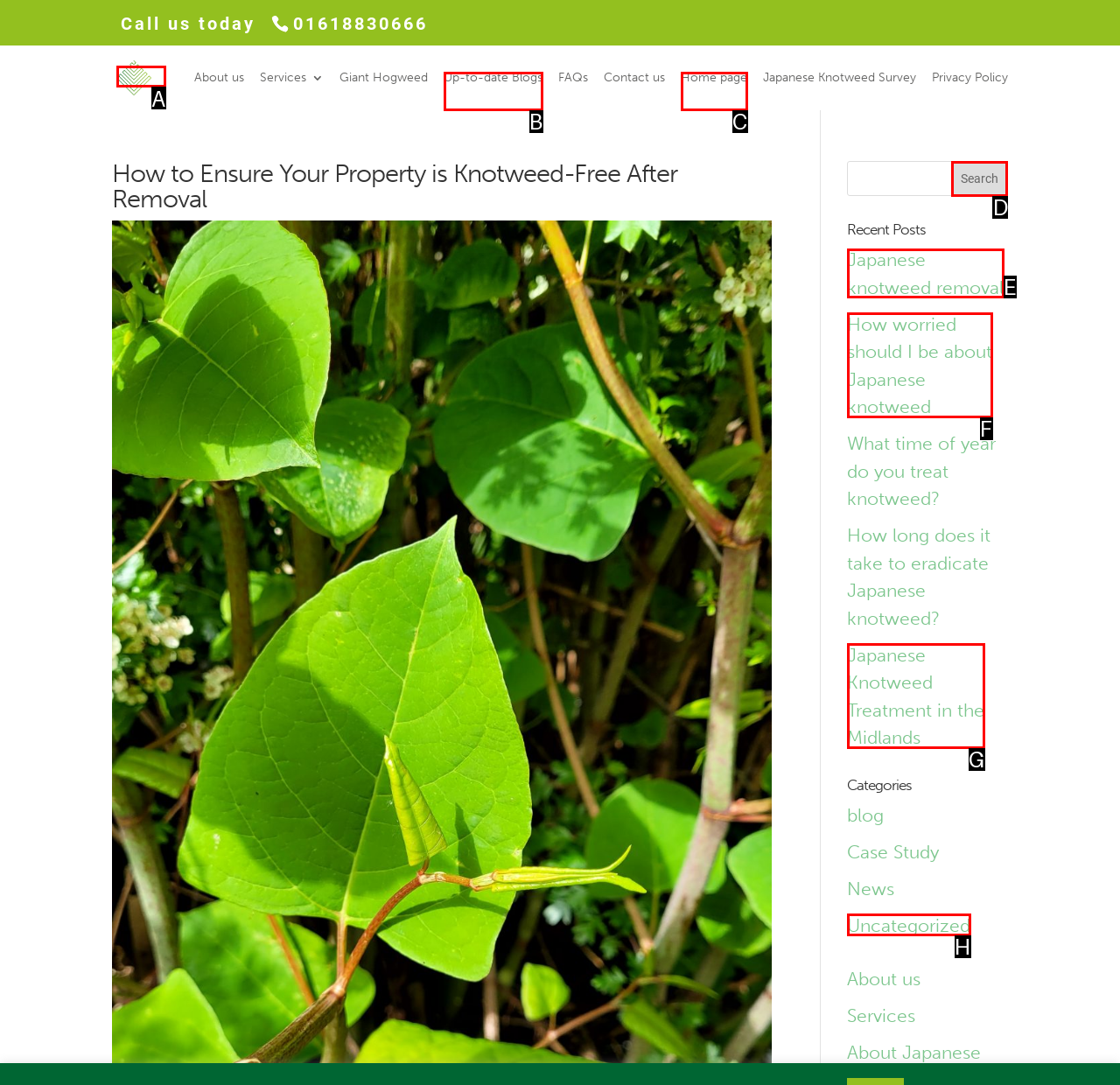Which HTML element matches the description: Roofing the best? Answer directly with the letter of the chosen option.

None